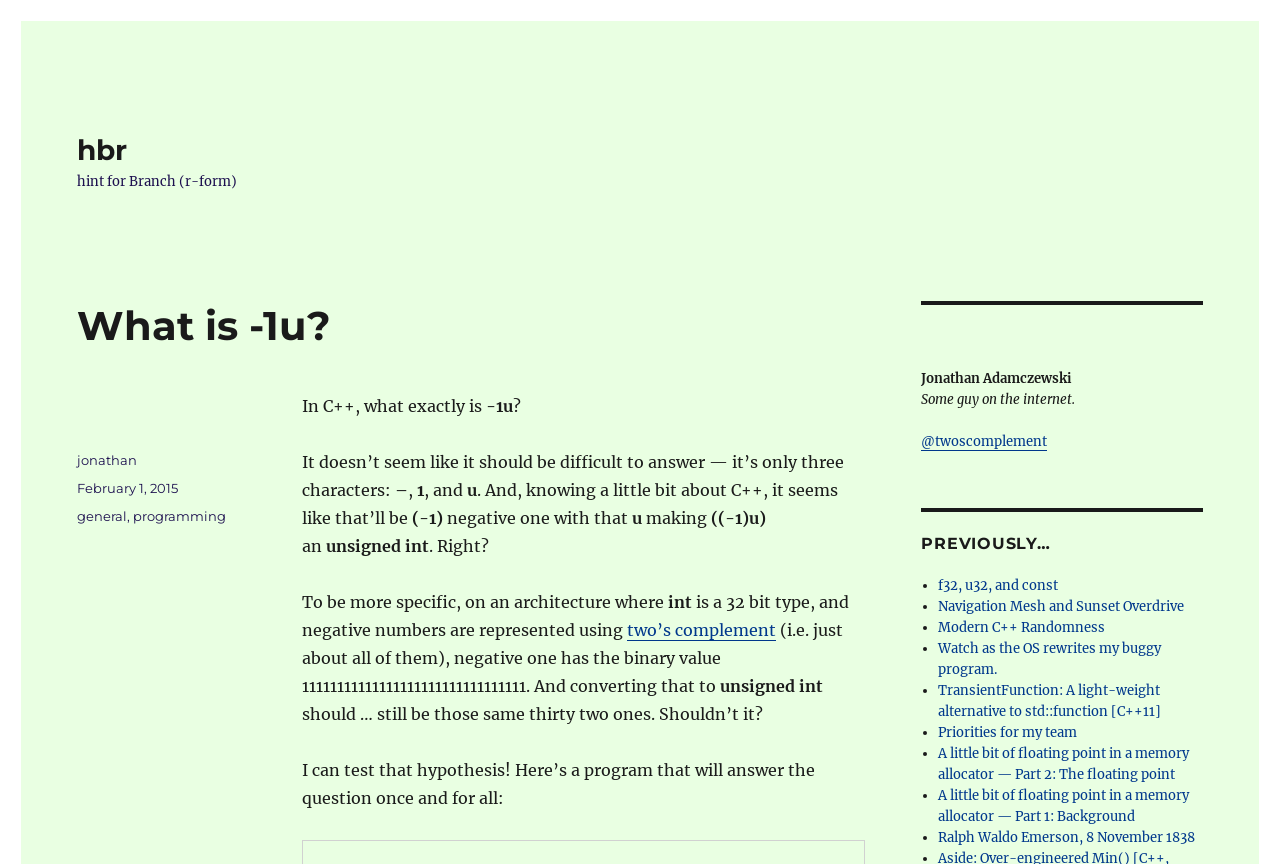Please determine the bounding box coordinates of the element to click in order to execute the following instruction: "Visit the previous post about f32, u32, and const". The coordinates should be four float numbers between 0 and 1, specified as [left, top, right, bottom].

[0.733, 0.668, 0.826, 0.688]